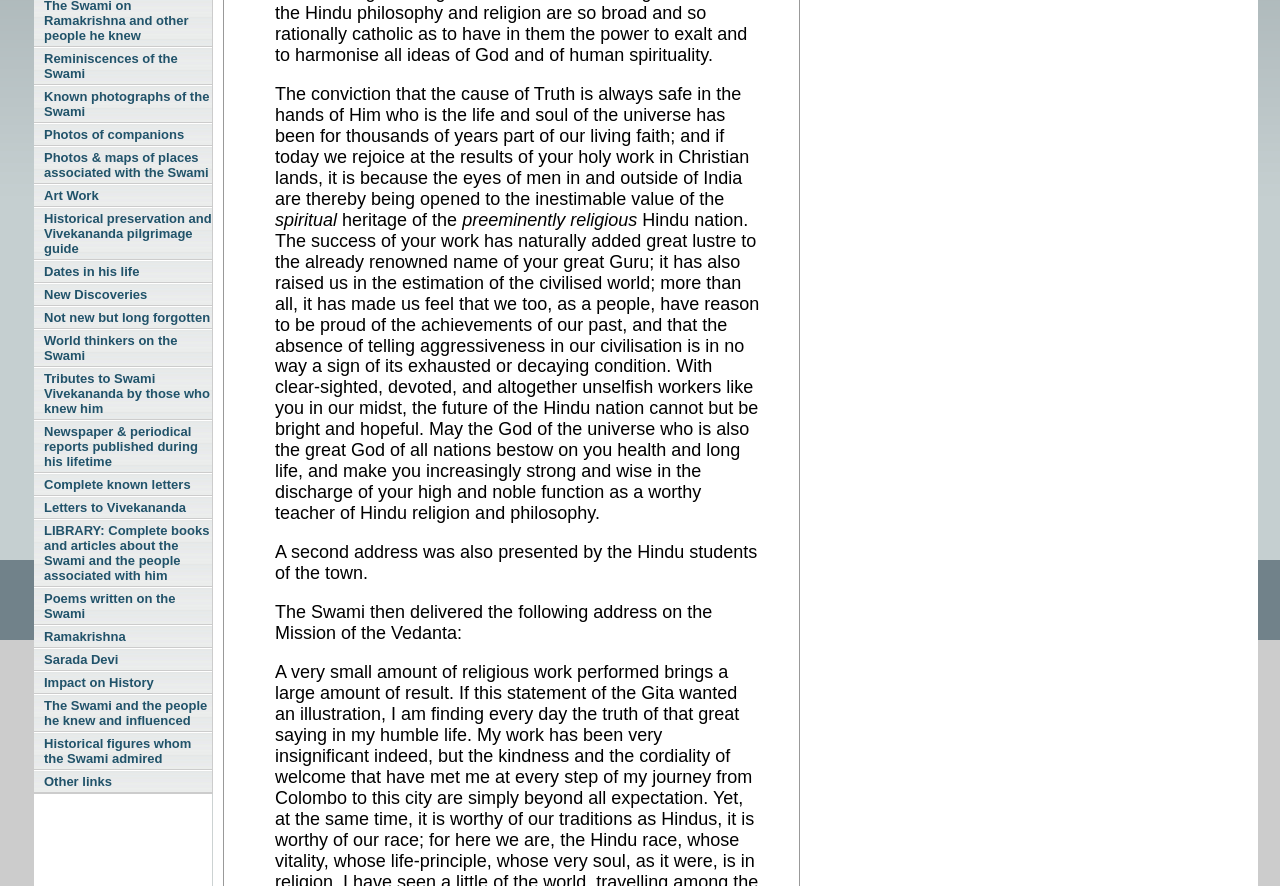Using the description "Ramakrishna", predict the bounding box of the relevant HTML element.

[0.027, 0.705, 0.166, 0.731]